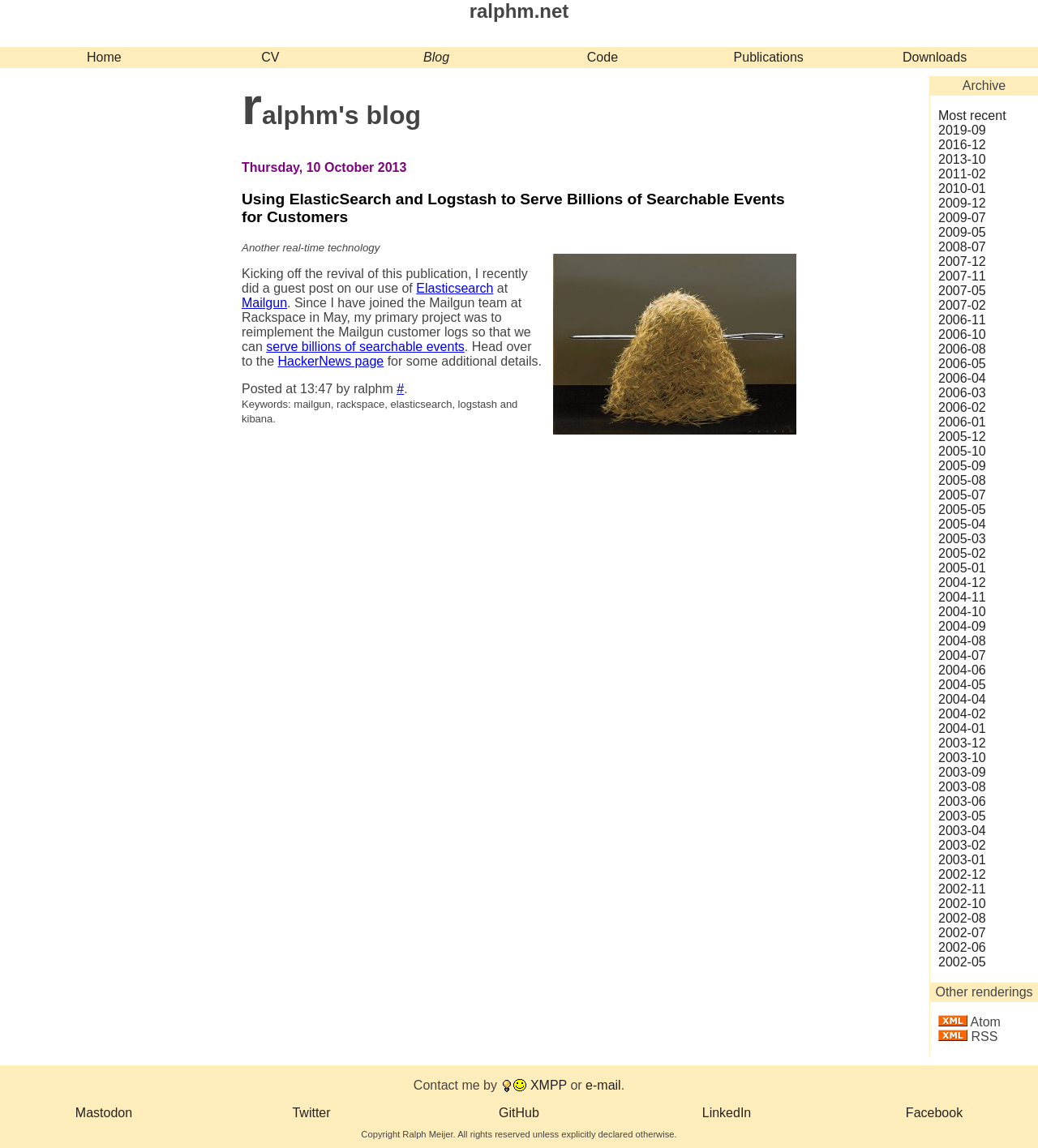Provide a brief response to the question below using one word or phrase:
What is the author's name?

ralphm